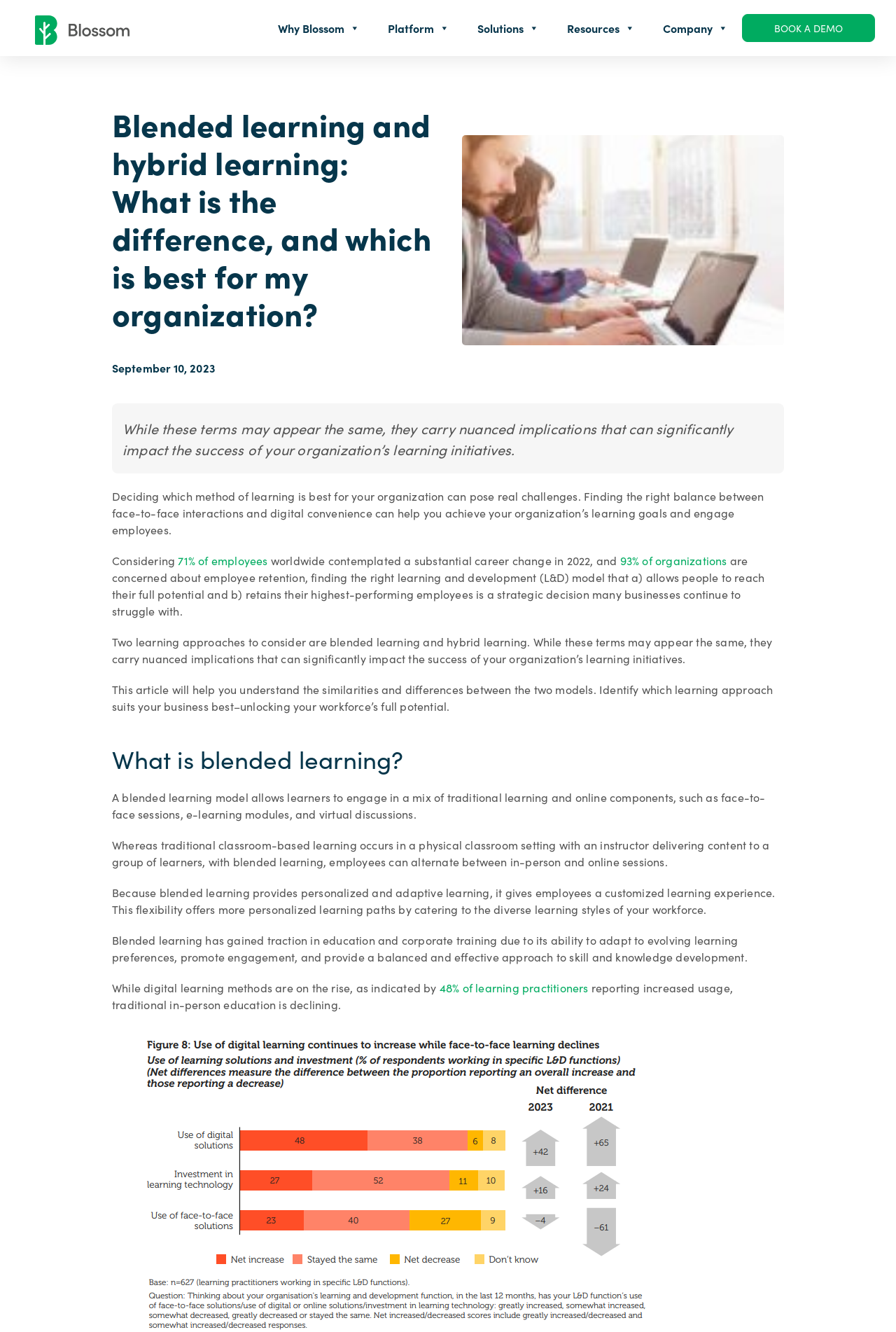Please locate the UI element described by "Why Blossom" and provide its bounding box coordinates.

[0.295, 0.0, 0.417, 0.042]